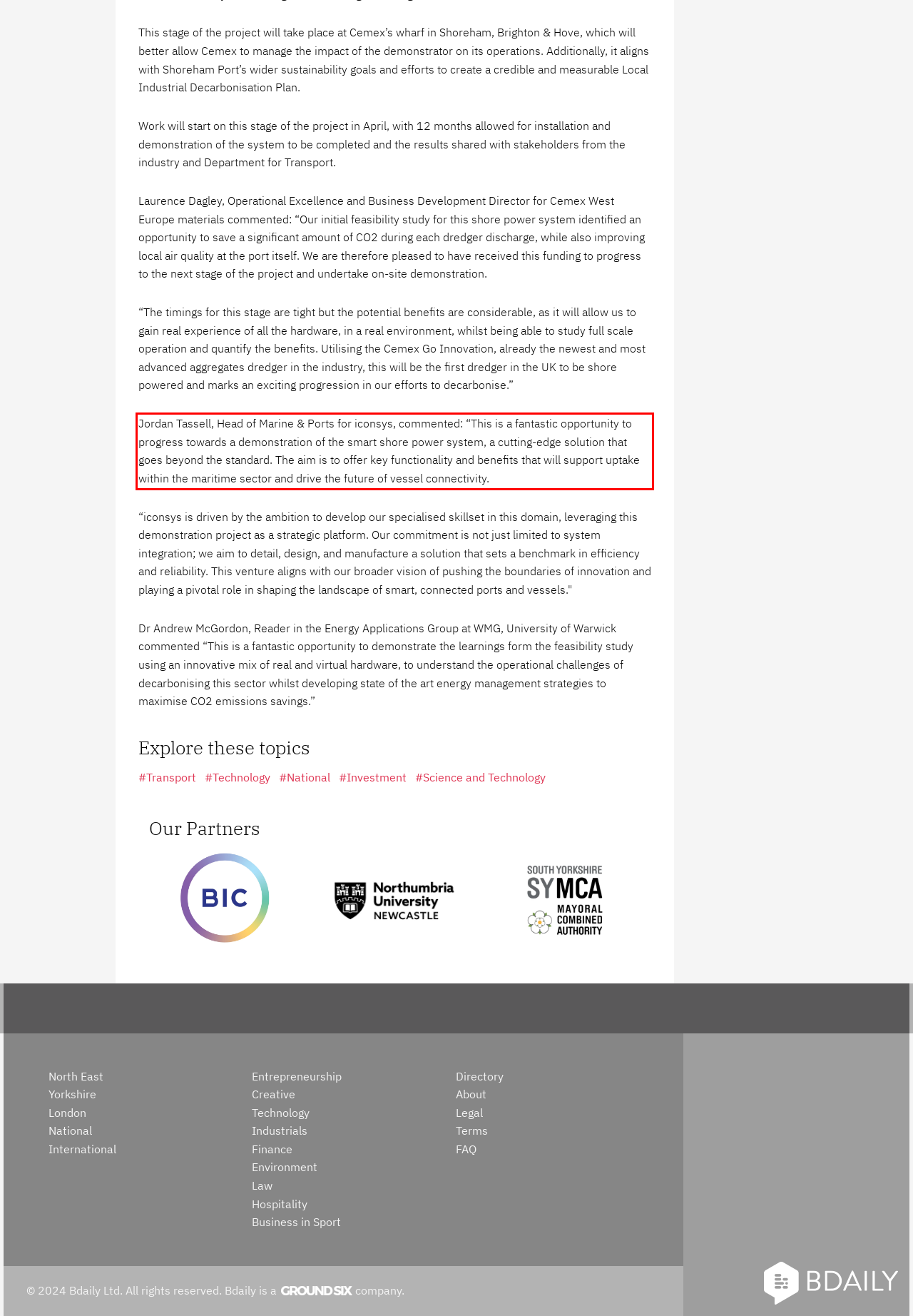You have a webpage screenshot with a red rectangle surrounding a UI element. Extract the text content from within this red bounding box.

Jordan Tassell, Head of Marine & Ports for iconsys, commented: “This is a fantastic opportunity to progress towards a demonstration of the smart shore power system, a cutting-edge solution that goes beyond the standard. The aim is to offer key functionality and benefits that will support uptake within the maritime sector and drive the future of vessel connectivity.